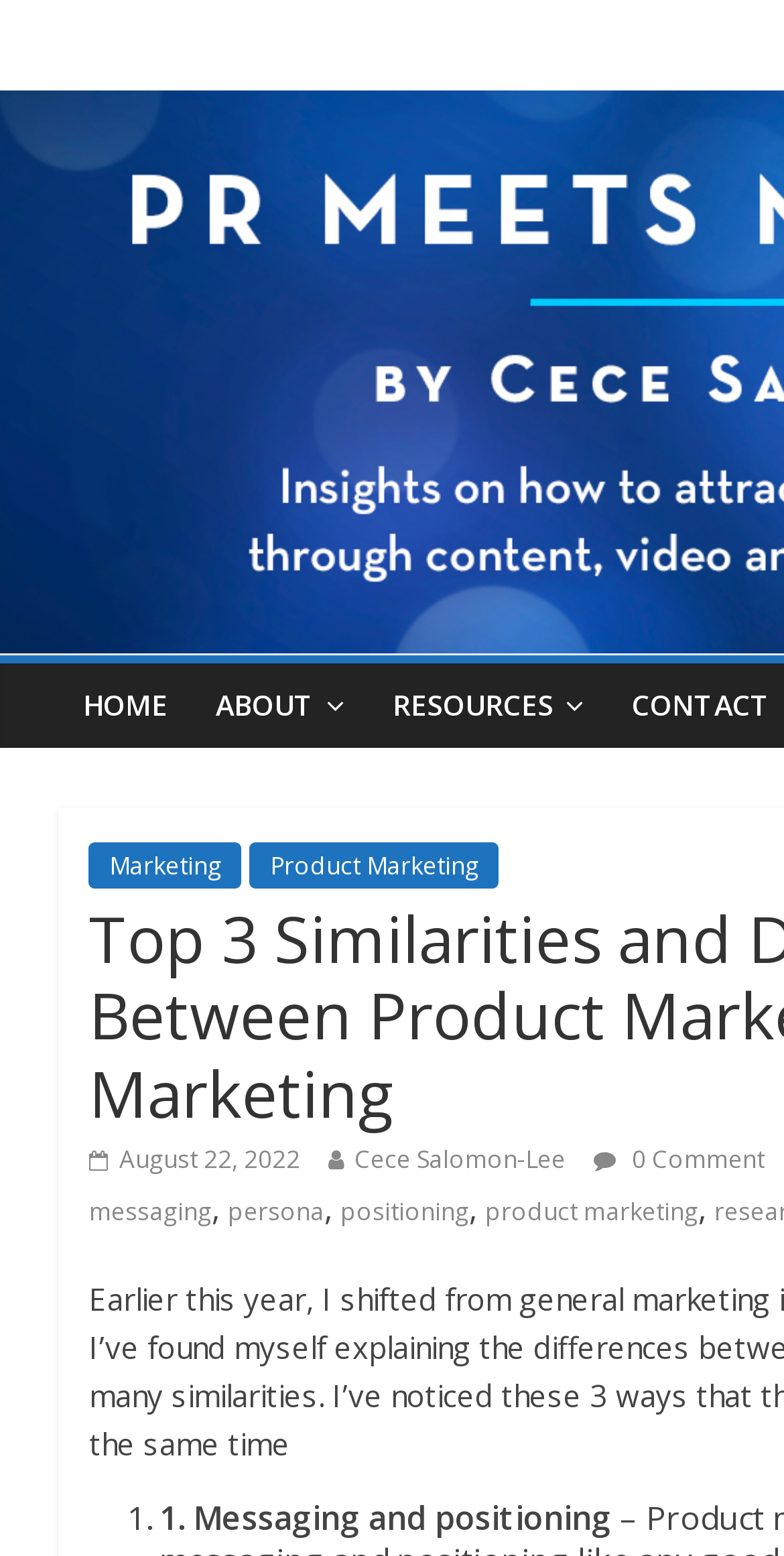Please determine the bounding box coordinates of the area that needs to be clicked to complete this task: 'read the article posted on August 22, 2022'. The coordinates must be four float numbers between 0 and 1, formatted as [left, top, right, bottom].

[0.114, 0.734, 0.383, 0.756]